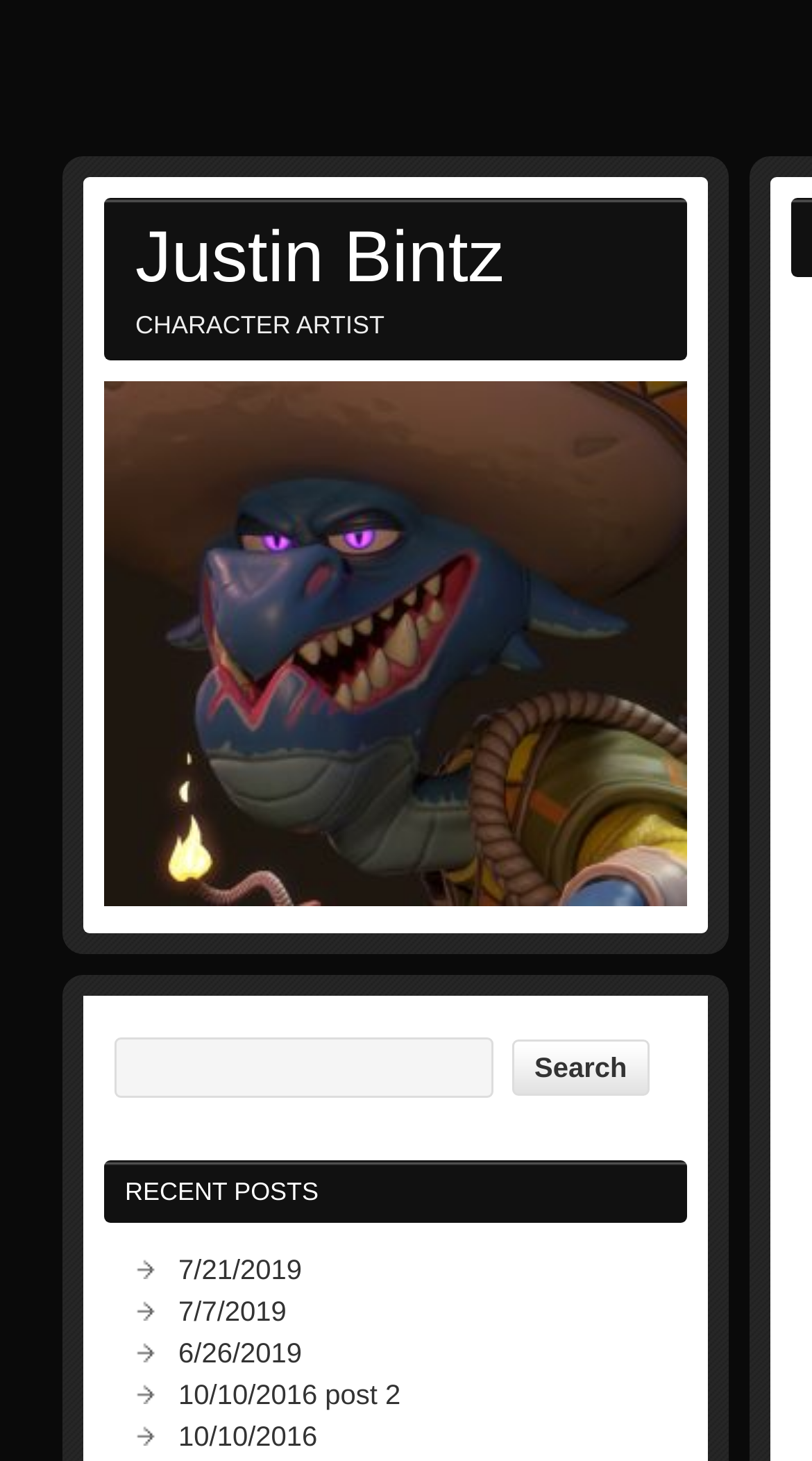Identify the bounding box coordinates for the UI element described as follows: 10/10/2016 post 2. Use the format (top-left x, top-left y, bottom-right x, bottom-right y) and ensure all values are floating point numbers between 0 and 1.

[0.22, 0.944, 0.493, 0.965]